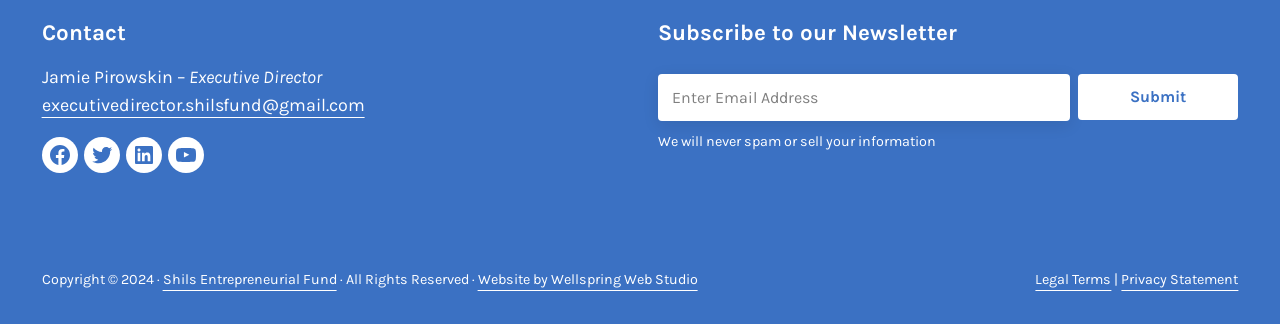What is the name of the executive director?
Give a one-word or short phrase answer based on the image.

Jamie Pirowskin